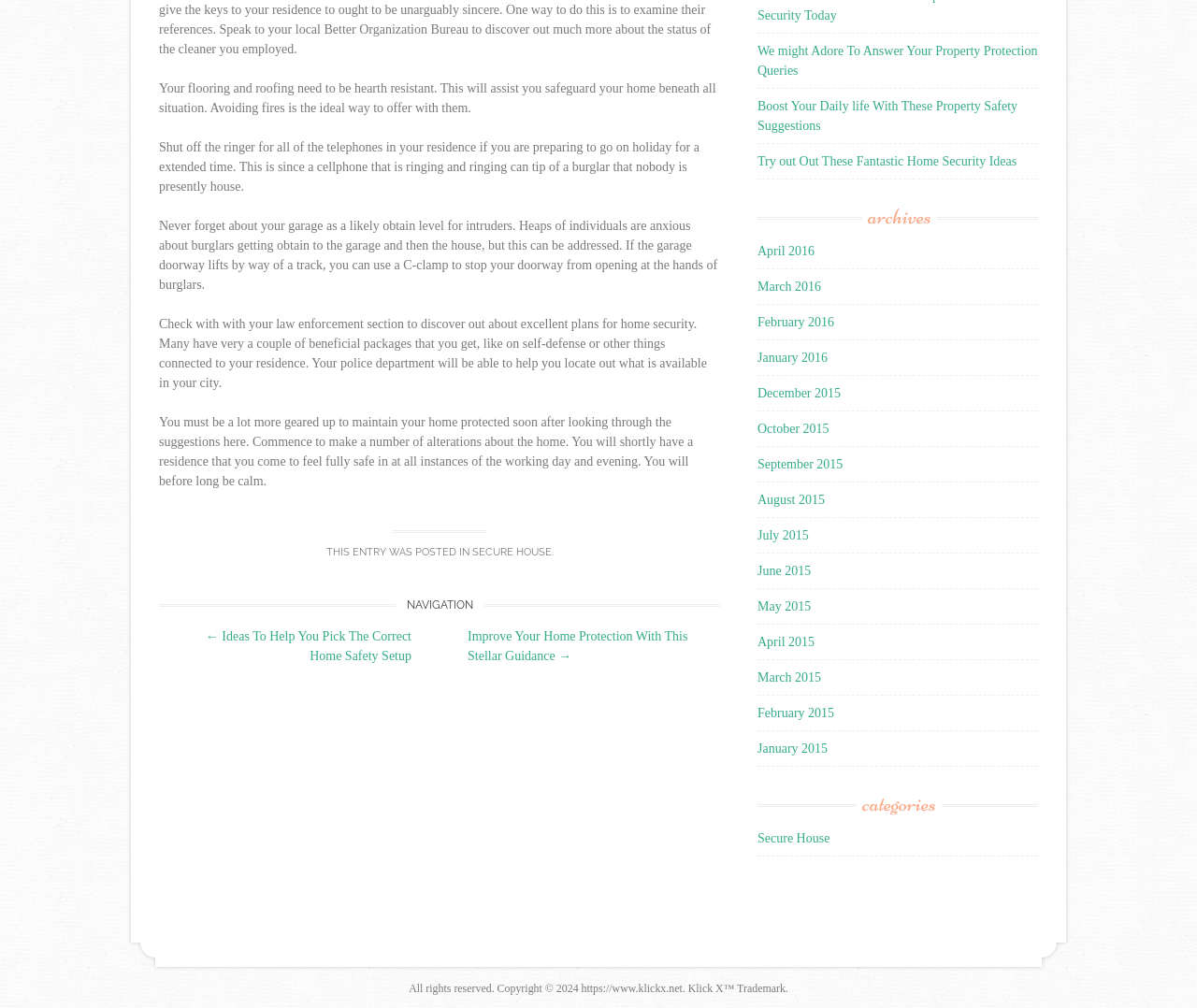Locate the UI element described by johnsoncaro@uwstout.edu and provide its bounding box coordinates. Use the format (top-left x, top-left y, bottom-right x, bottom-right y) with all values as floating point numbers between 0 and 1.

None